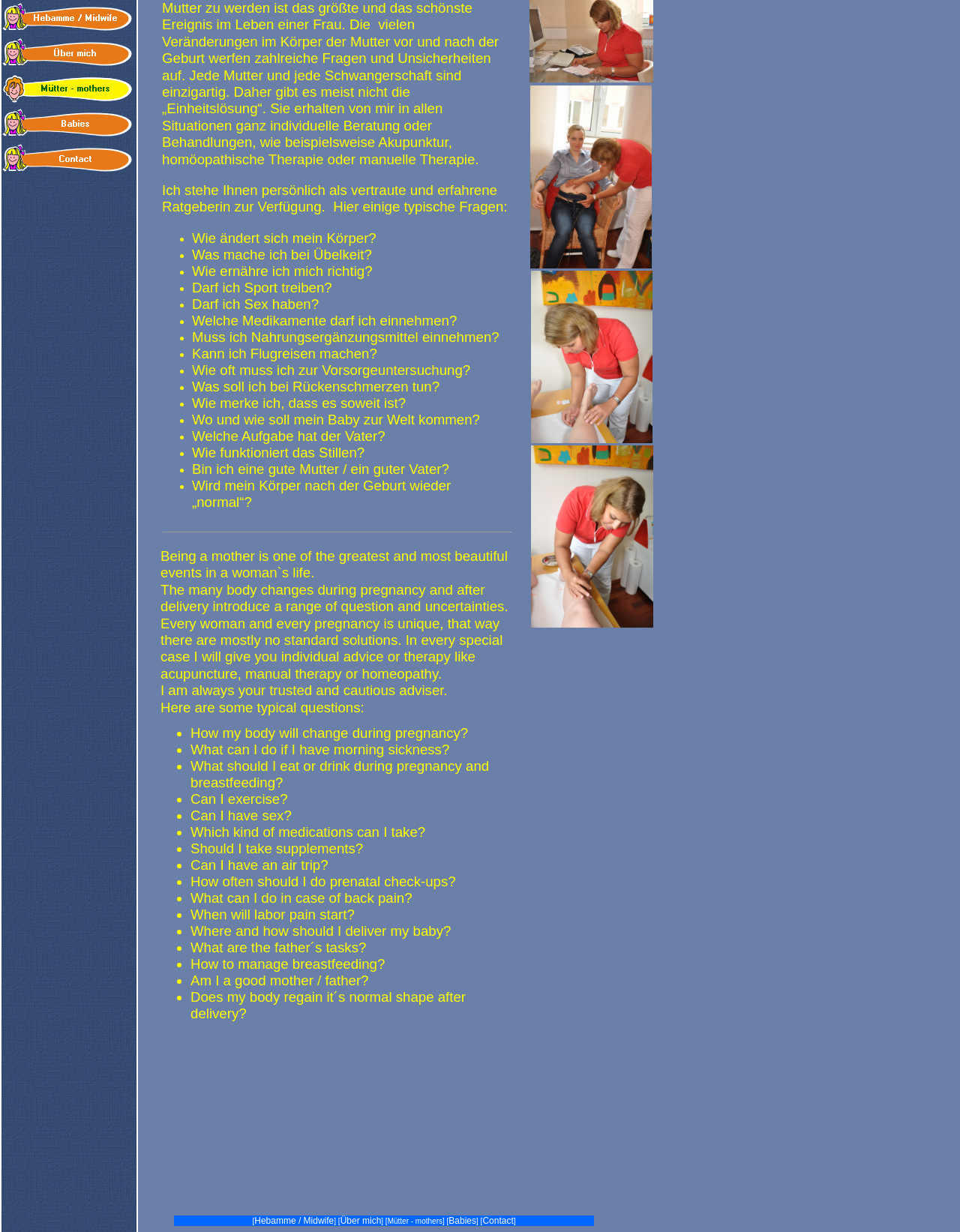Construct a thorough caption encompassing all aspects of the webpage.

The webpage is about a midwife's services, with a focus on pregnancy, childbirth, and postpartum care. At the top, there is a navigation menu with five links: "Hebamme / Midwife", "Über mich" (About me), "Mütter - mothers", "Babies", and "Contact". Each link has an accompanying image.

Below the navigation menu, there is a large block of text that discusses the importance of individualized care during pregnancy and childbirth. The text is divided into two columns, with a list of typical questions that expectant mothers may have, such as "How will my body change during pregnancy?" and "What are the father's tasks?" The list is marked with bullet points.

The text is written in both German and English, suggesting that the midwife's services are available to clients who speak either language. The tone of the text is informative and reassuring, emphasizing the midwife's expertise and commitment to providing personalized care.

There are no images on the page apart from the small icons accompanying the navigation menu links. The overall design is simple and easy to navigate, with a focus on providing useful information to expectant mothers.